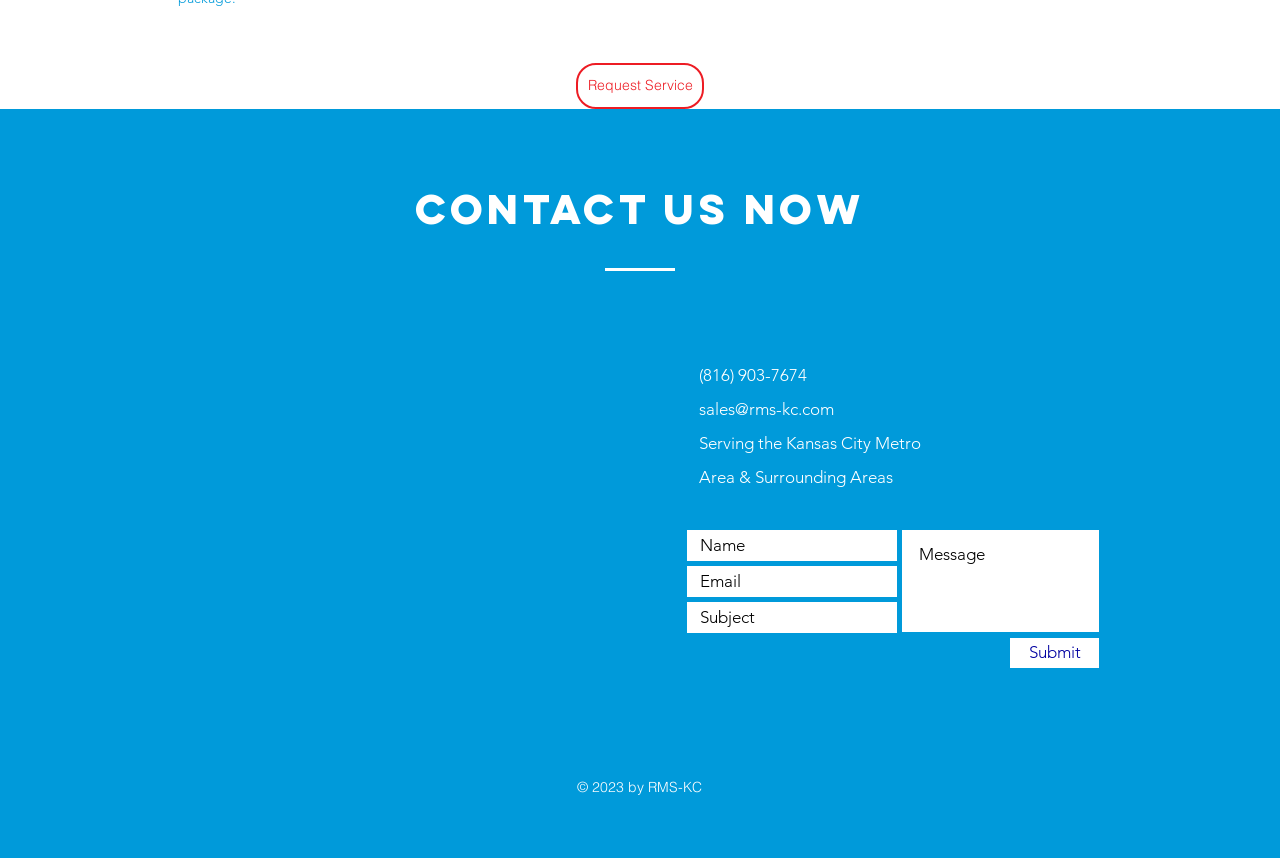Please identify the bounding box coordinates of the area I need to click to accomplish the following instruction: "Check the Hiking Packing List".

None